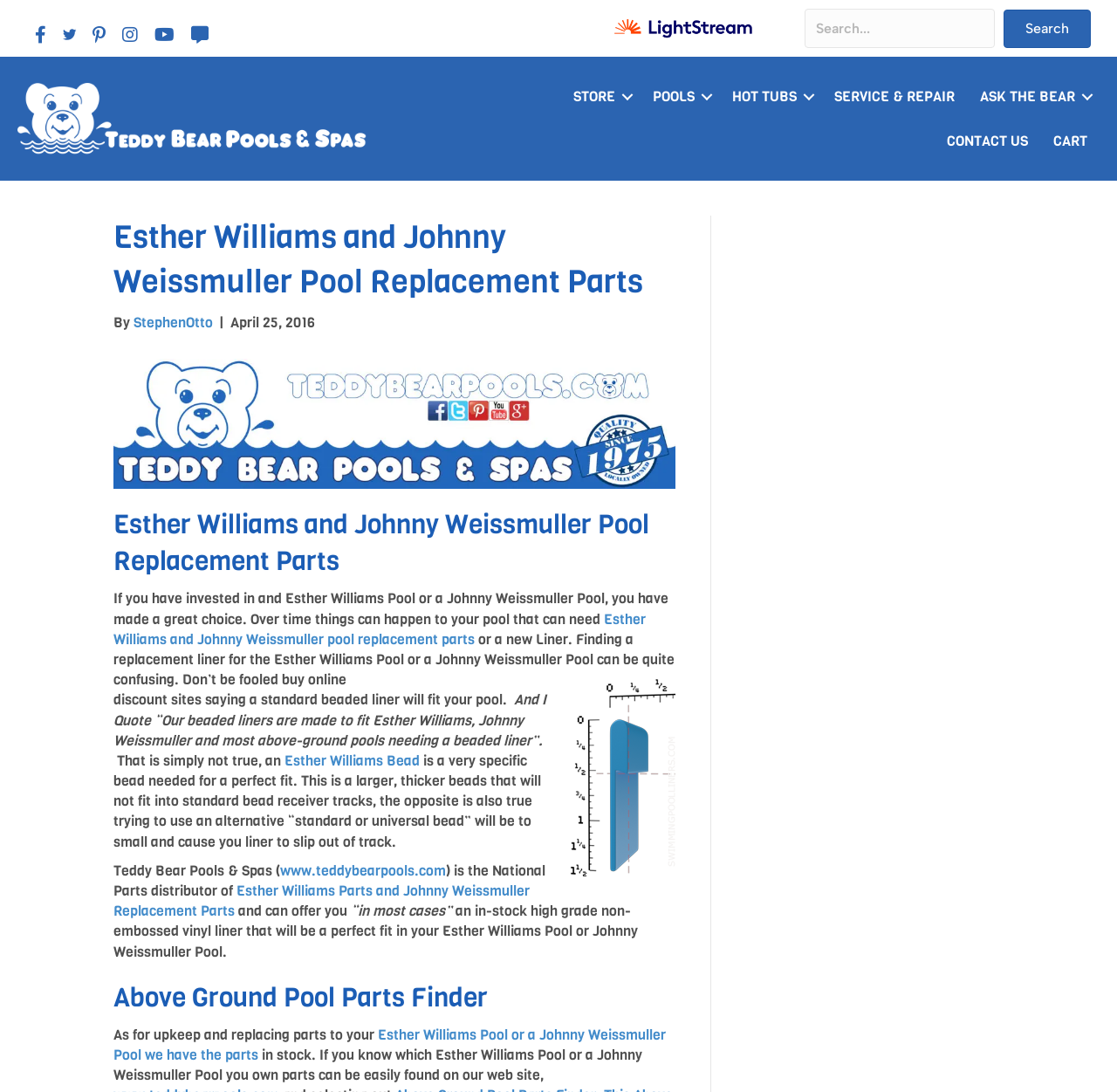Generate an in-depth caption that captures all aspects of the webpage.

This webpage is about Esther Williams and Johnny Weissmuller Pool Replacement Parts. At the top left corner, there is a white logo of Teddy Bear Pools and Spas, accompanied by a navigation menu with links to various sections of the website, including STORE, POOLS, HOT TUBS, SERVICE & REPAIR, ASK THE BEAR, CONTACT US, and CART.

On the top right corner, there is a LightStream logo and a search form with a search input box and a search button. Below the navigation menu, there is a header section with a heading that reads "Esther Williams and Johnny Weissmuller Pool Replacement Parts" and a subheading that mentions the author and date of the article.

The main content of the webpage is divided into several sections. The first section explains the importance of choosing the right replacement parts for Esther Williams and Johnny Weissmuller pools. There is an image of an Esther Williams Bead, which is a specific type of bead needed for a perfect fit. The text explains that using a standard beaded liner will not fit these pools and that Teddy Bear Pools & Spas is the national parts distributor for Esther Williams and Johnny Weissmuller replacement parts.

The second section is headed "Above Ground Pool Parts Finder" and discusses the upkeep and replacement of parts for Esther Williams and Johnny Weissmuller pools. The text explains that the website has parts in stock and that customers can easily find the parts they need on the website.

Throughout the webpage, there are several links to other sections of the website, including links to Esther Williams and Johnny Weissmuller pool replacement parts, the website's homepage, and a parts finder tool. The overall layout of the webpage is clean and easy to navigate, with clear headings and concise text.